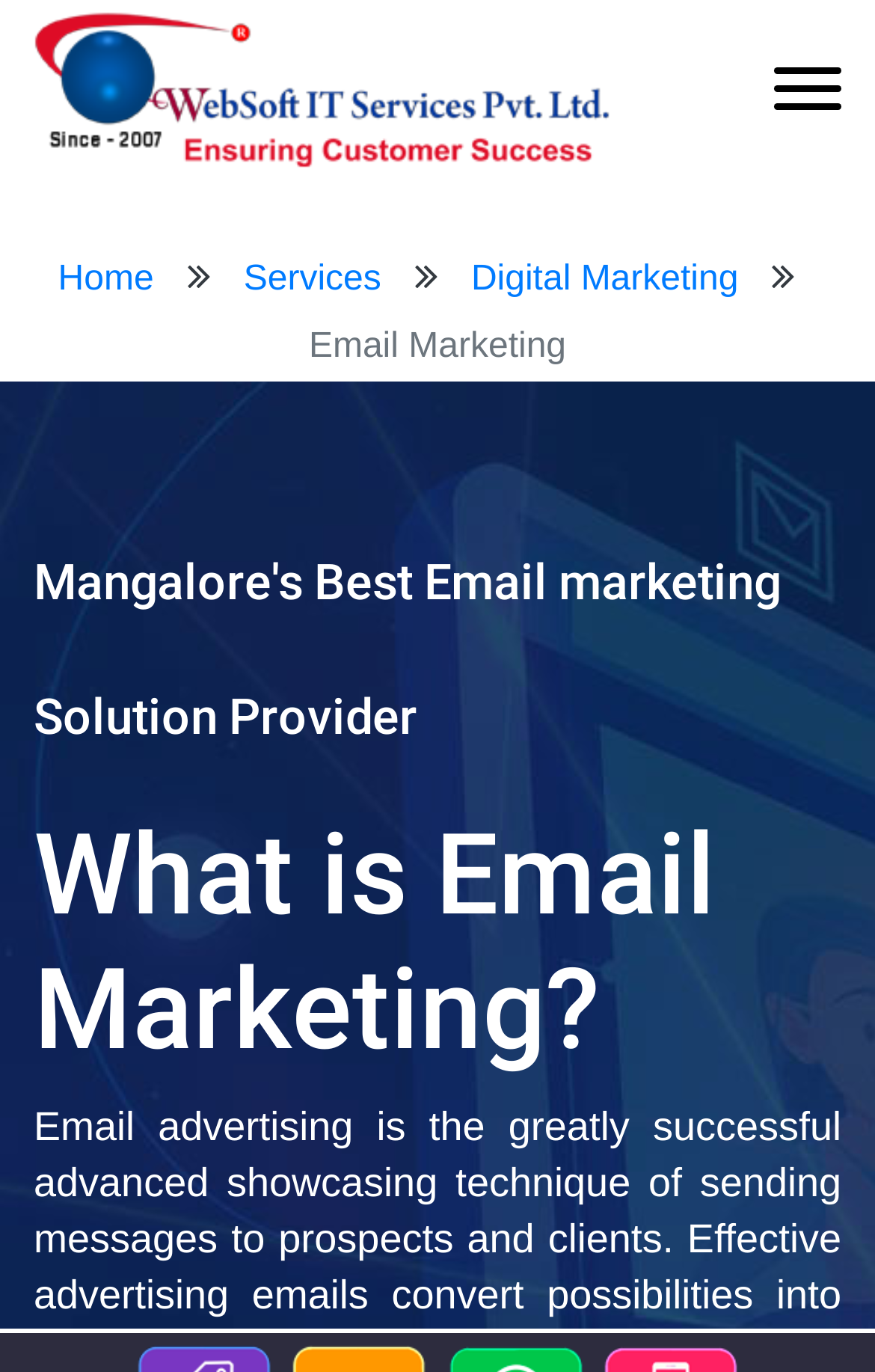Please give a succinct answer to the question in one word or phrase:
How many headings are there on this webpage?

2